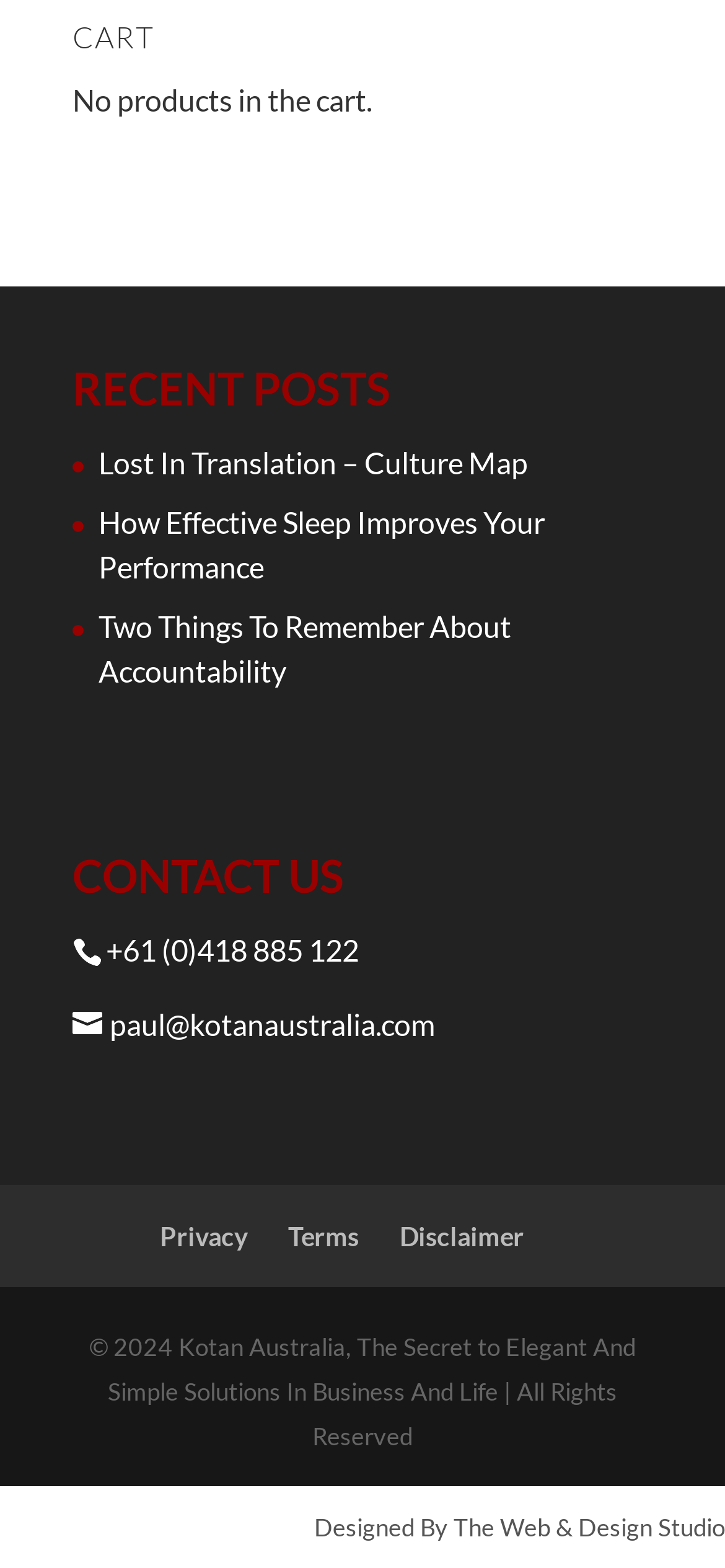Respond with a single word or phrase to the following question: What is the phone number for contact?

+61 (0)418 885 122